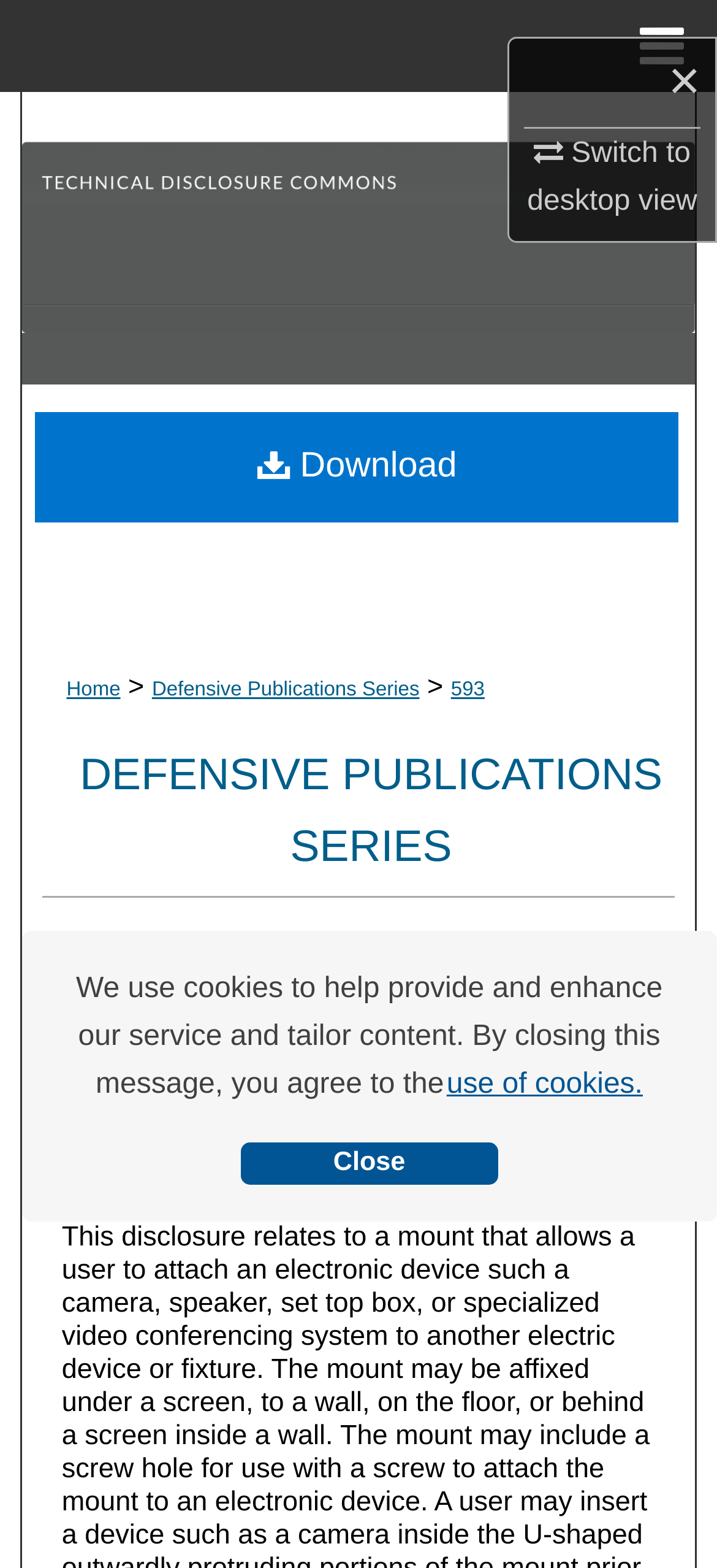Pinpoint the bounding box coordinates of the element that must be clicked to accomplish the following instruction: "Follow Tristan Gfrerer". The coordinates should be in the format of four float numbers between 0 and 1, i.e., [left, top, right, bottom].

[0.781, 0.571, 0.893, 0.596]